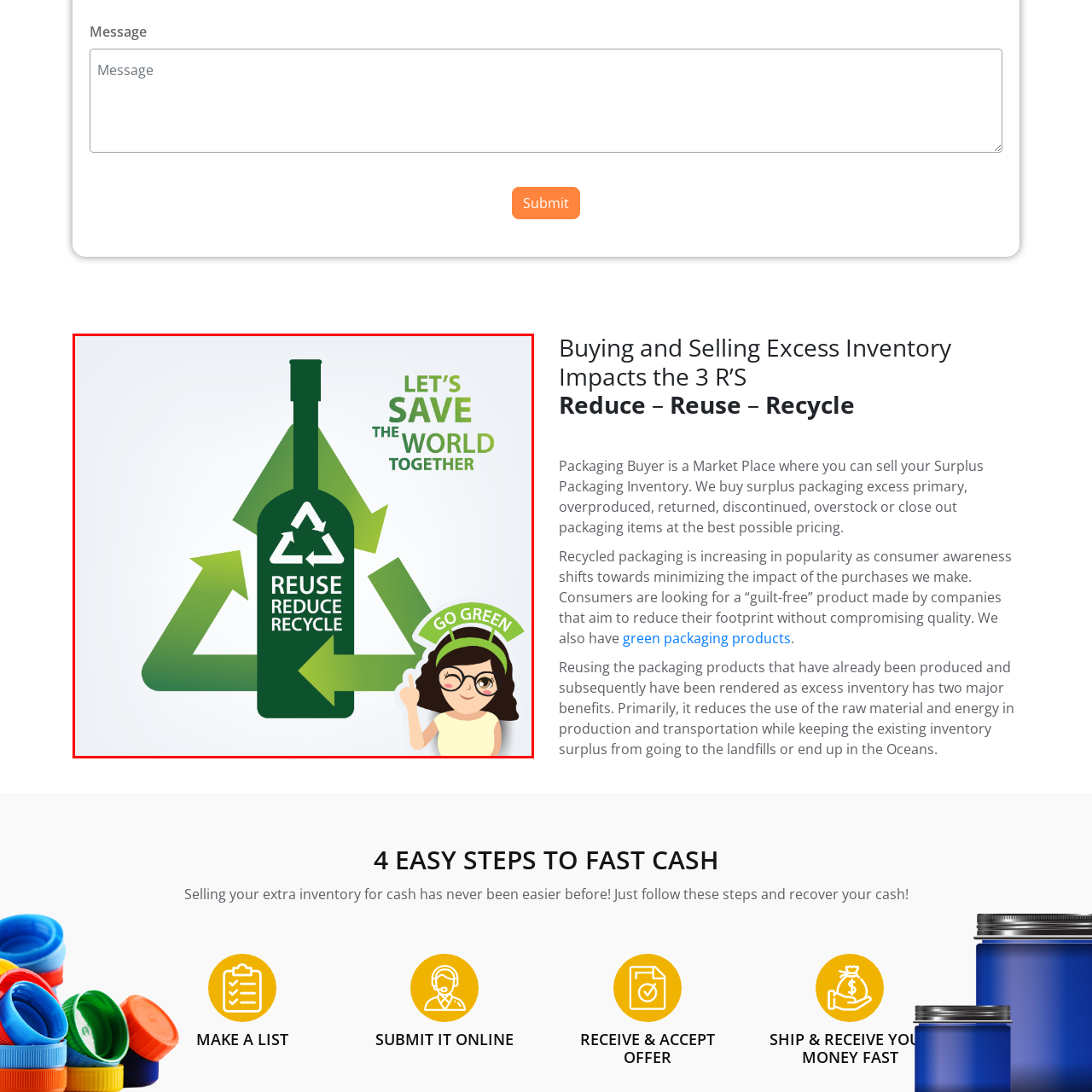Direct your gaze to the image circumscribed by the red boundary and deliver a thorough answer to the following question, drawing from the image's details: 
What is the character showcasing in the image?

The cartoon character with glasses is showcasing a playful gesture in the image, which is accompanied by the phrase 'GO GREEN' and further encourages eco-conscious behavior.